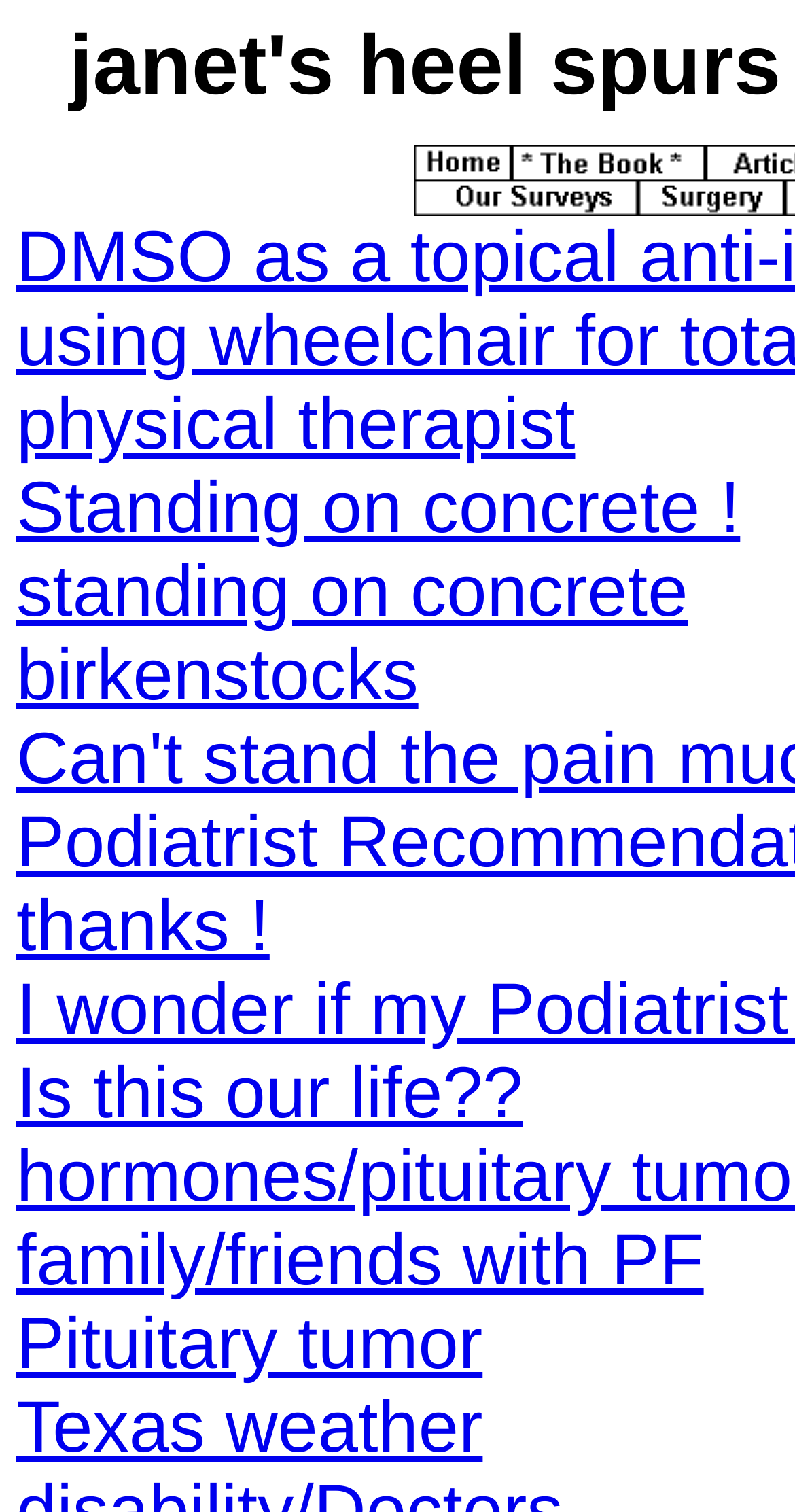Determine the bounding box coordinates for the HTML element mentioned in the following description: "Is this our life??". The coordinates should be a list of four floats ranging from 0 to 1, represented as [left, top, right, bottom].

[0.021, 0.696, 0.658, 0.75]